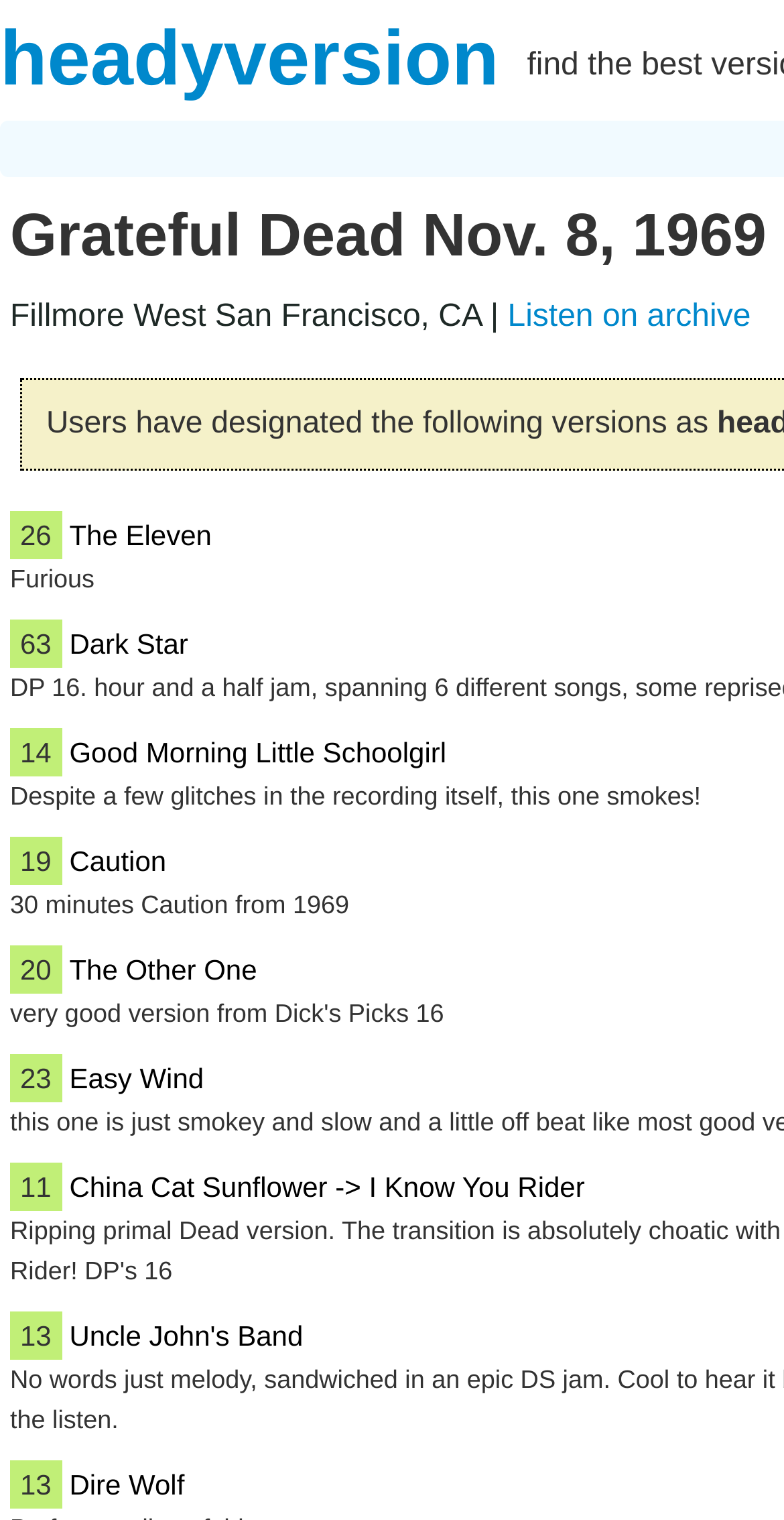Show the bounding box coordinates for the HTML element as described: "Caution".

[0.088, 0.553, 0.212, 0.58]